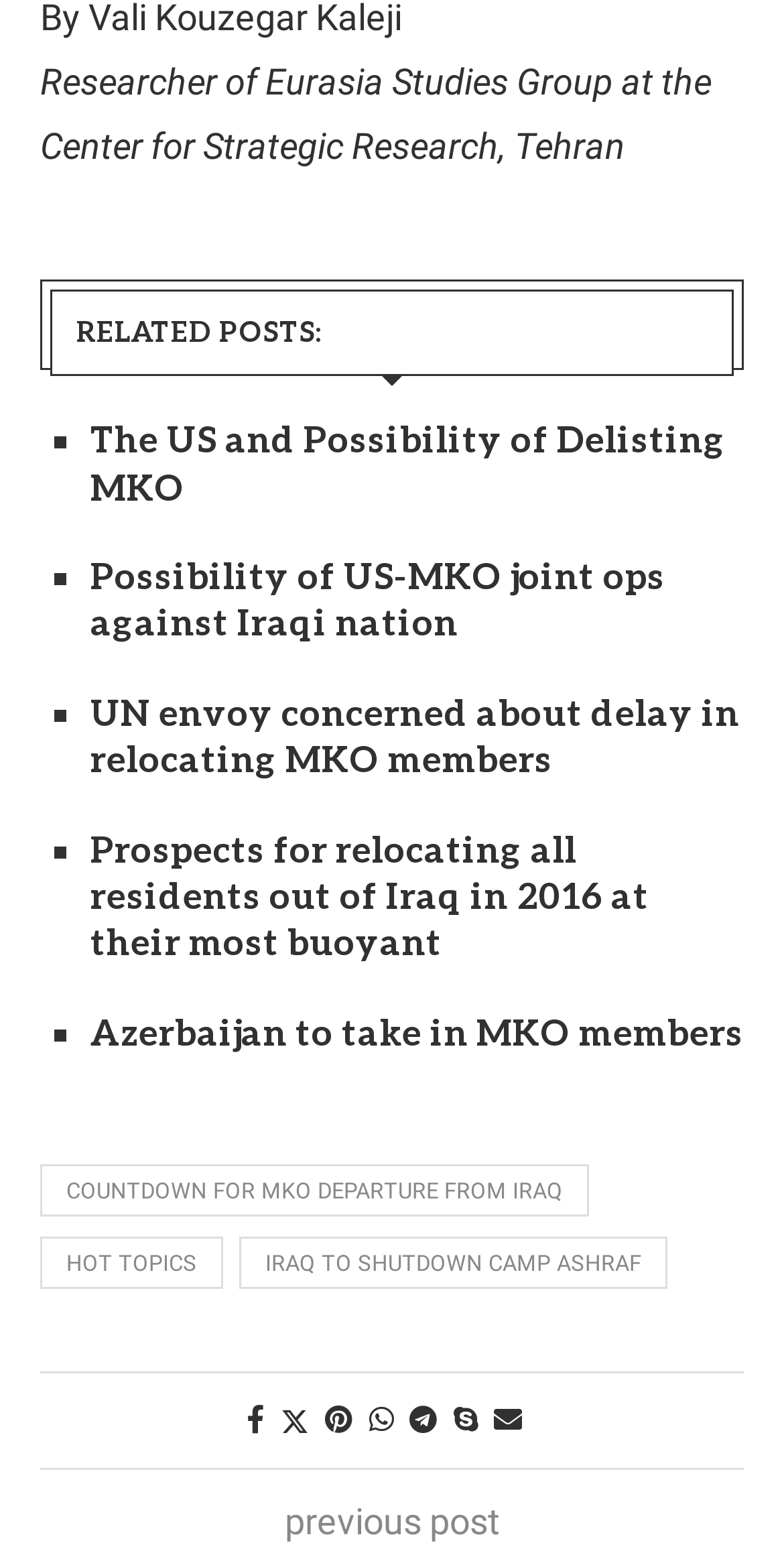Please indicate the bounding box coordinates for the clickable area to complete the following task: "Explore hot topics". The coordinates should be specified as four float numbers between 0 and 1, i.e., [left, top, right, bottom].

[0.051, 0.797, 0.285, 0.831]